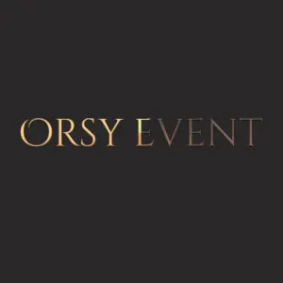Provide a one-word or one-phrase answer to the question:
What is the purpose of the visual design?

To capture attention and invite participation